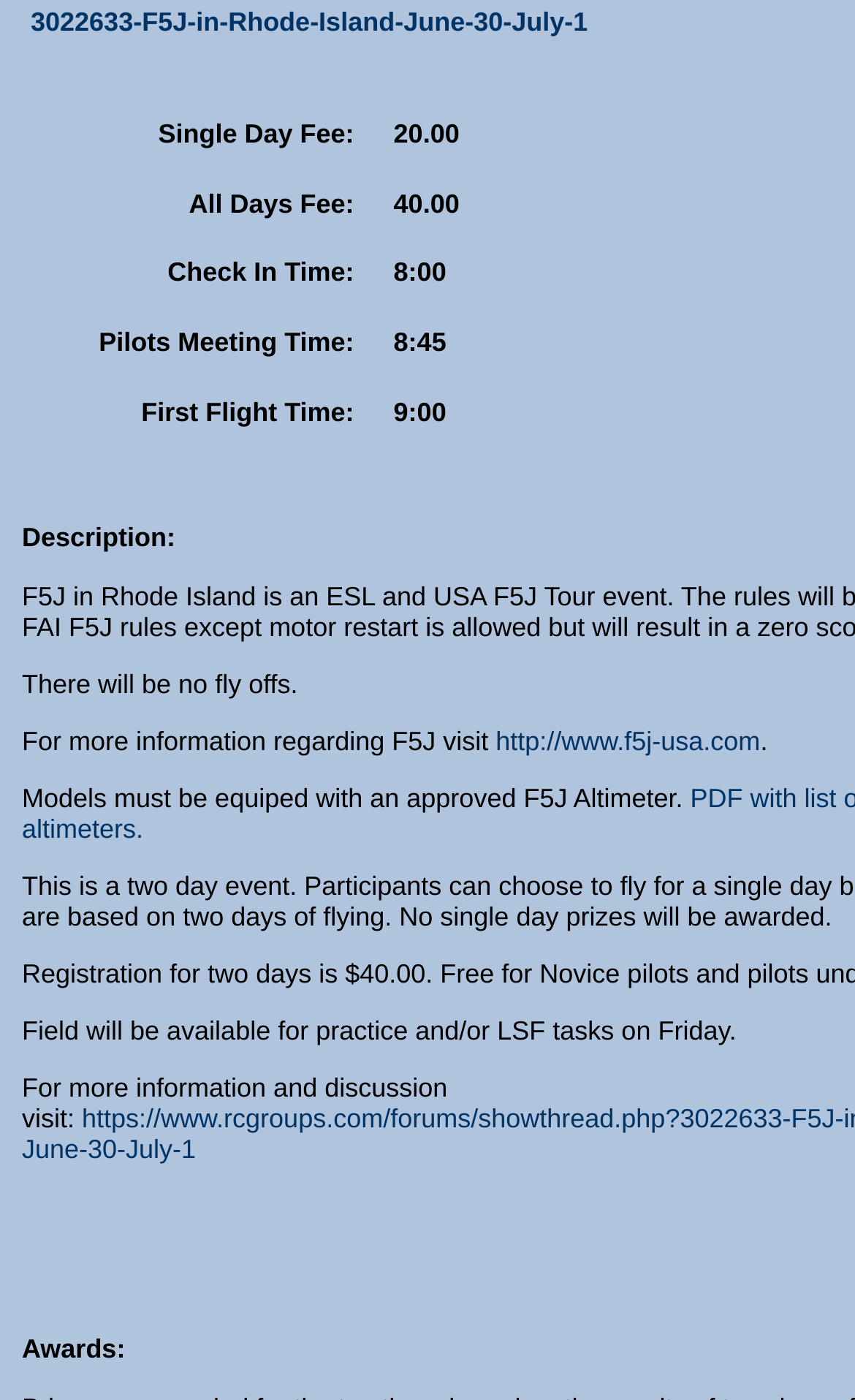What is the link for more information about F5J?
Refer to the image and respond with a one-word or short-phrase answer.

http://www.f5j-usa.com